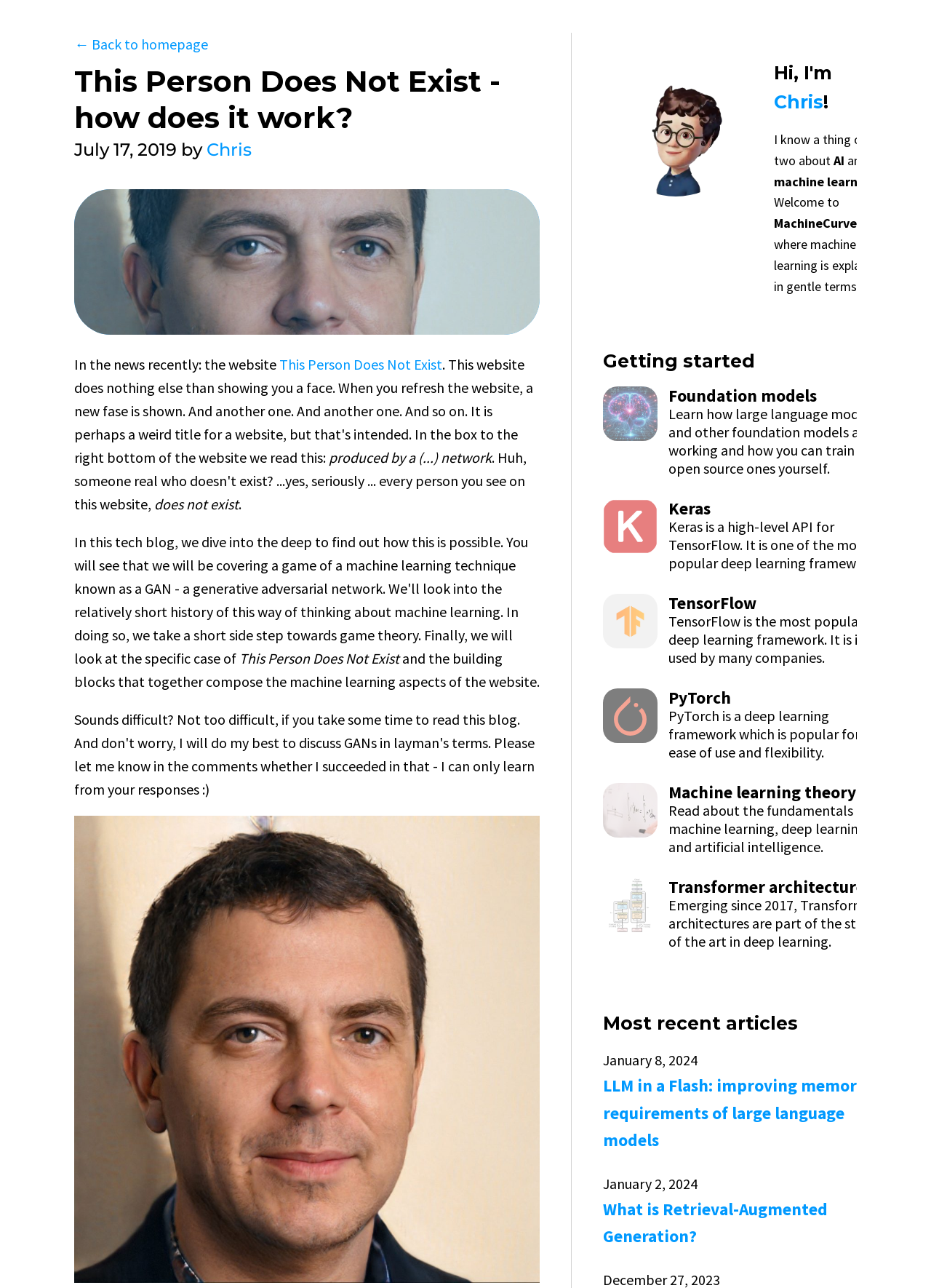Who is the author of the article?
Please provide a comprehensive answer based on the details in the screenshot.

I found the answer by examining the heading element that contains the text 'July 17, 2019 by Chris'. The author's name is 'Chris', which is also a link to the author's profile.